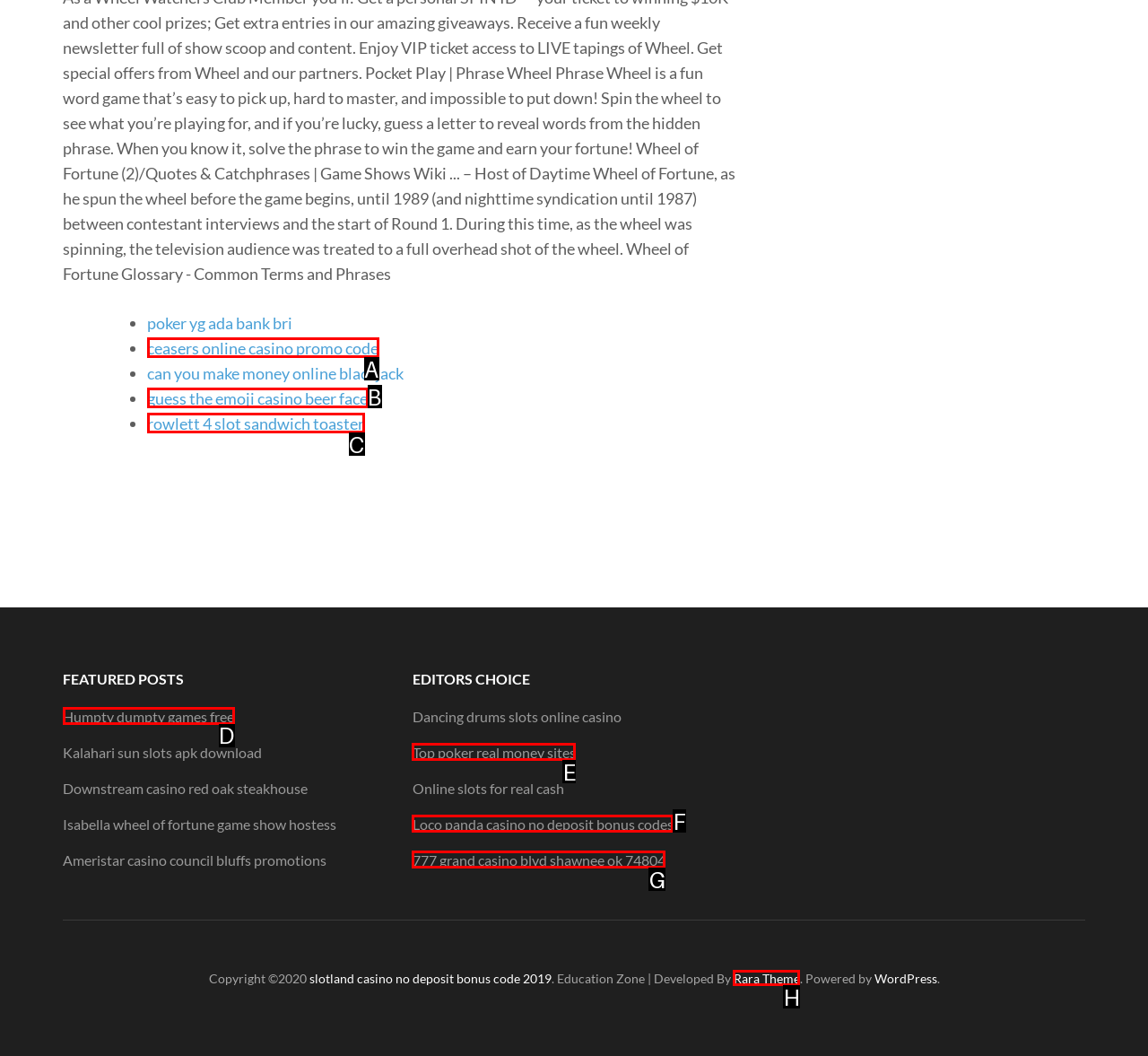For the task: visit Humpty dumpty games free, tell me the letter of the option you should click. Answer with the letter alone.

D